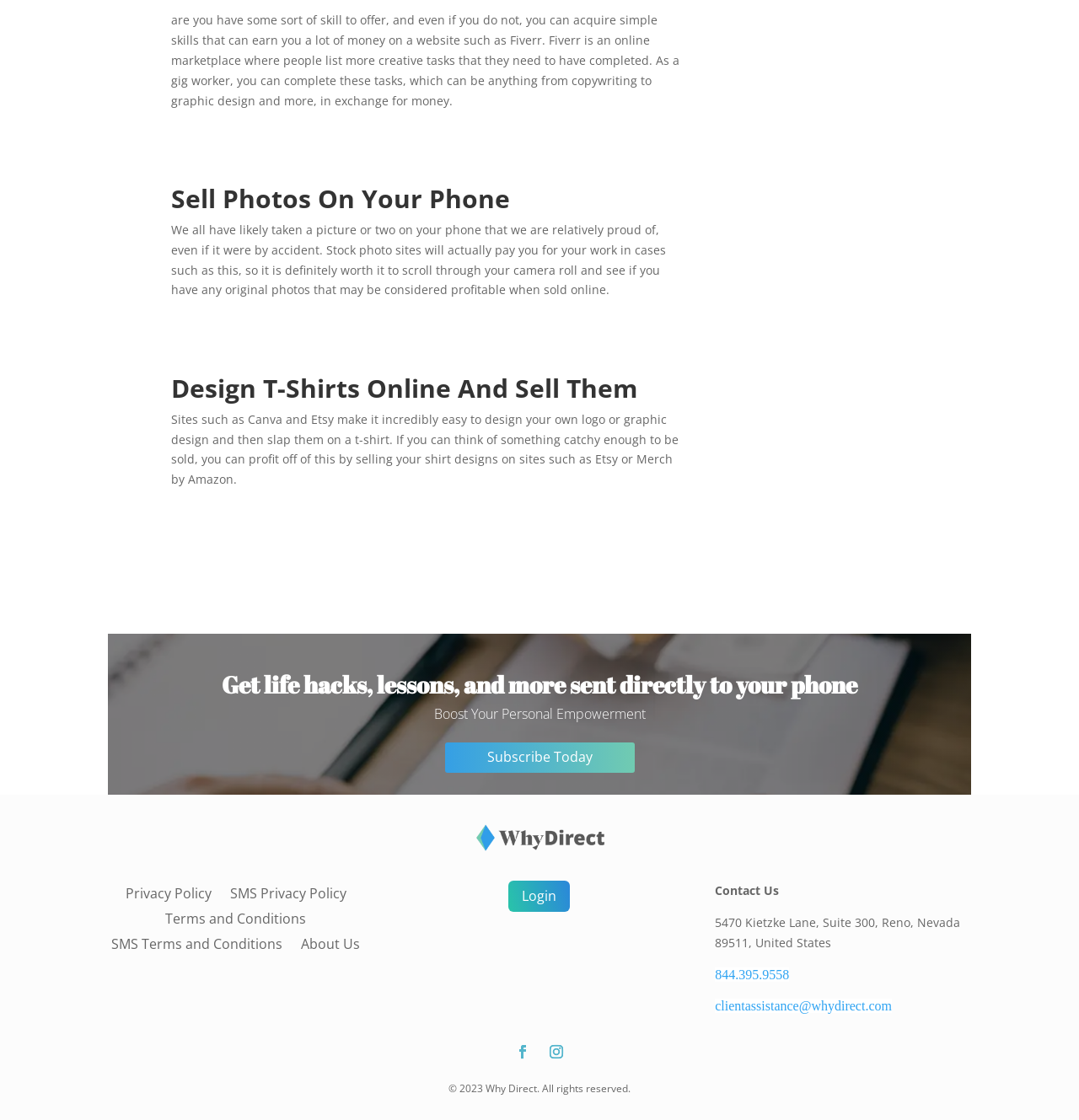Using the information from the screenshot, answer the following question thoroughly:
What is the year of copyright mentioned on the webpage?

The copyright information at the bottom of the webpage mentions the year 2023, along with the company name 'Why Direct'.